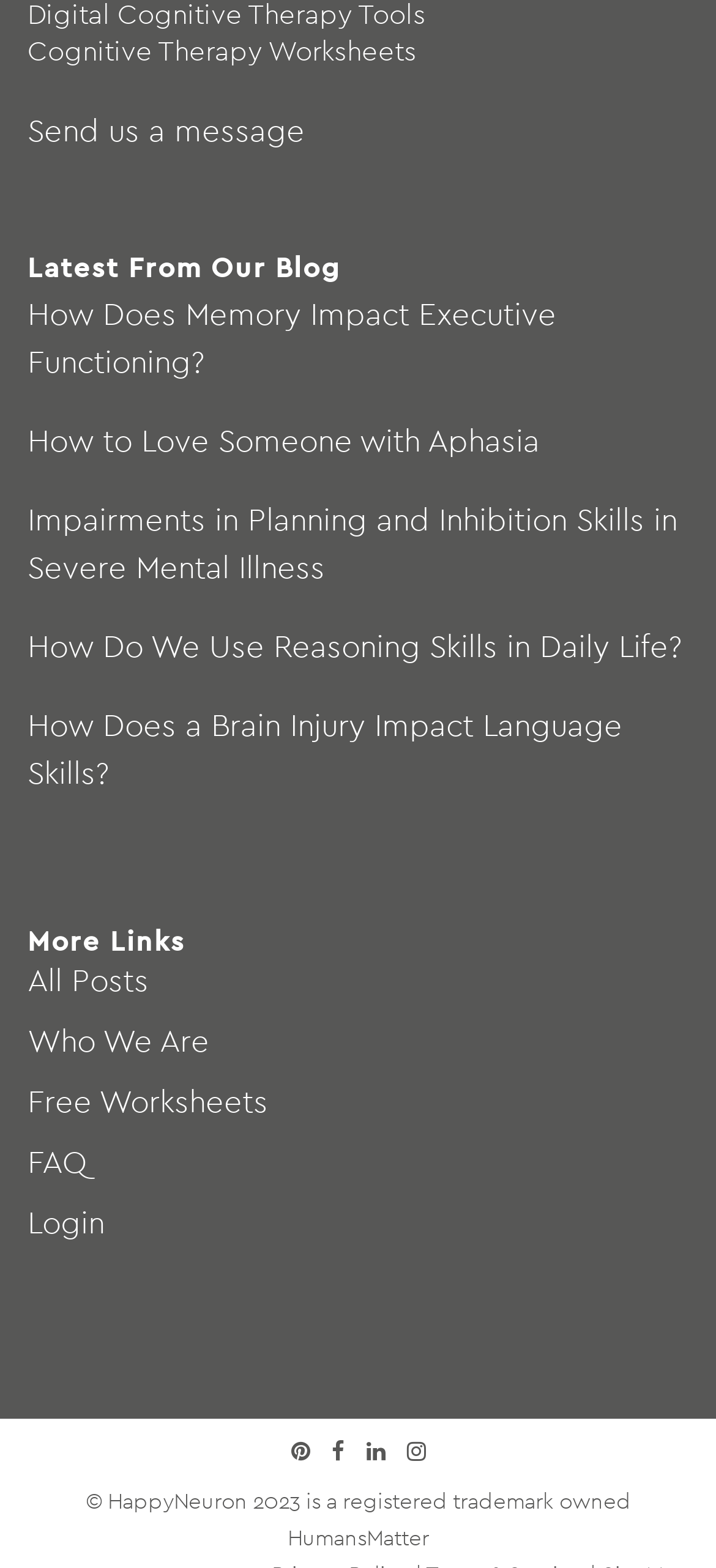Could you indicate the bounding box coordinates of the region to click in order to complete this instruction: "Click on Cognitive Therapy Worksheets".

[0.038, 0.021, 0.582, 0.043]